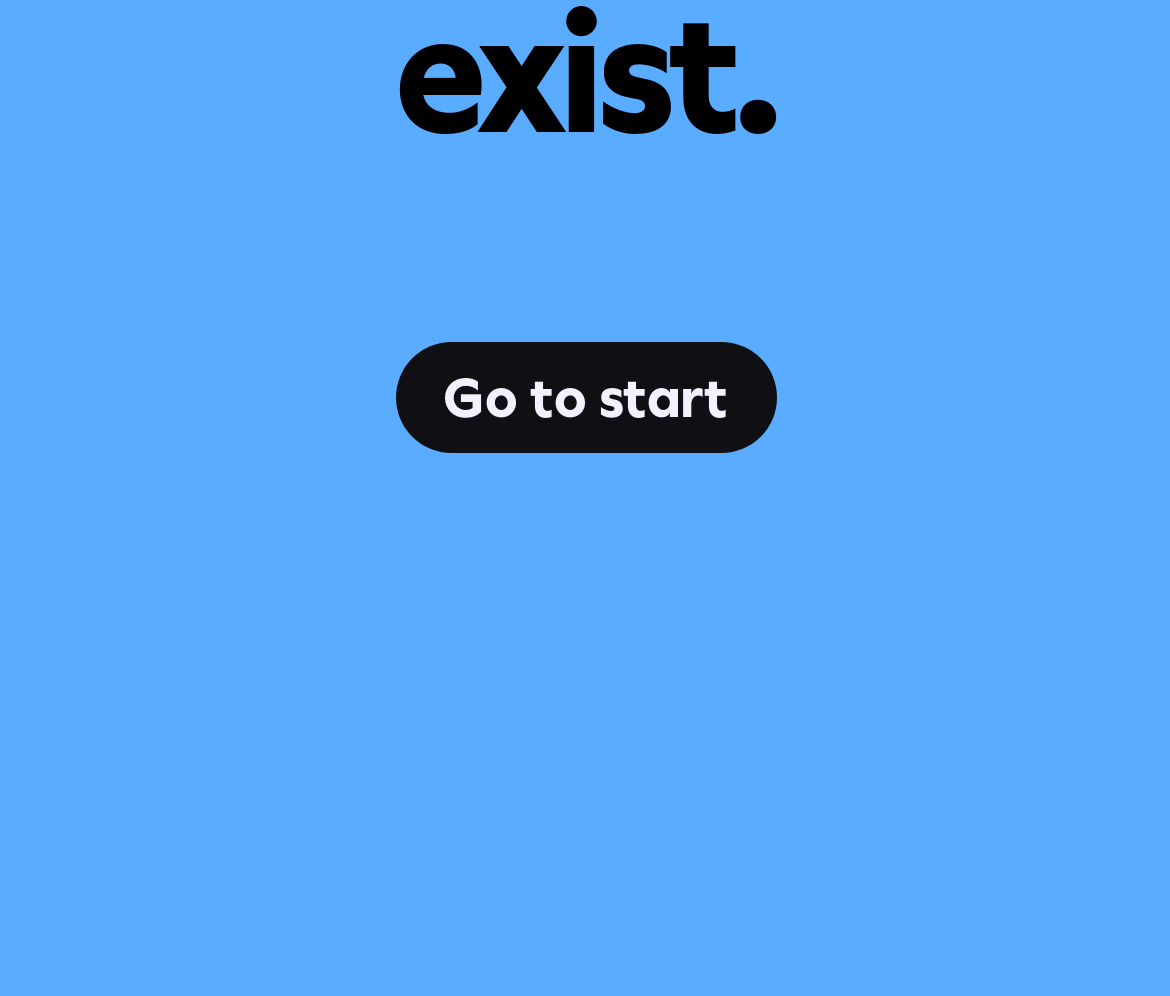Identify the coordinates of the bounding box for the element described below: "Go to start". Return the coordinates as four float numbers between 0 and 1: [left, top, right, bottom].

[0.337, 0.345, 0.663, 0.456]